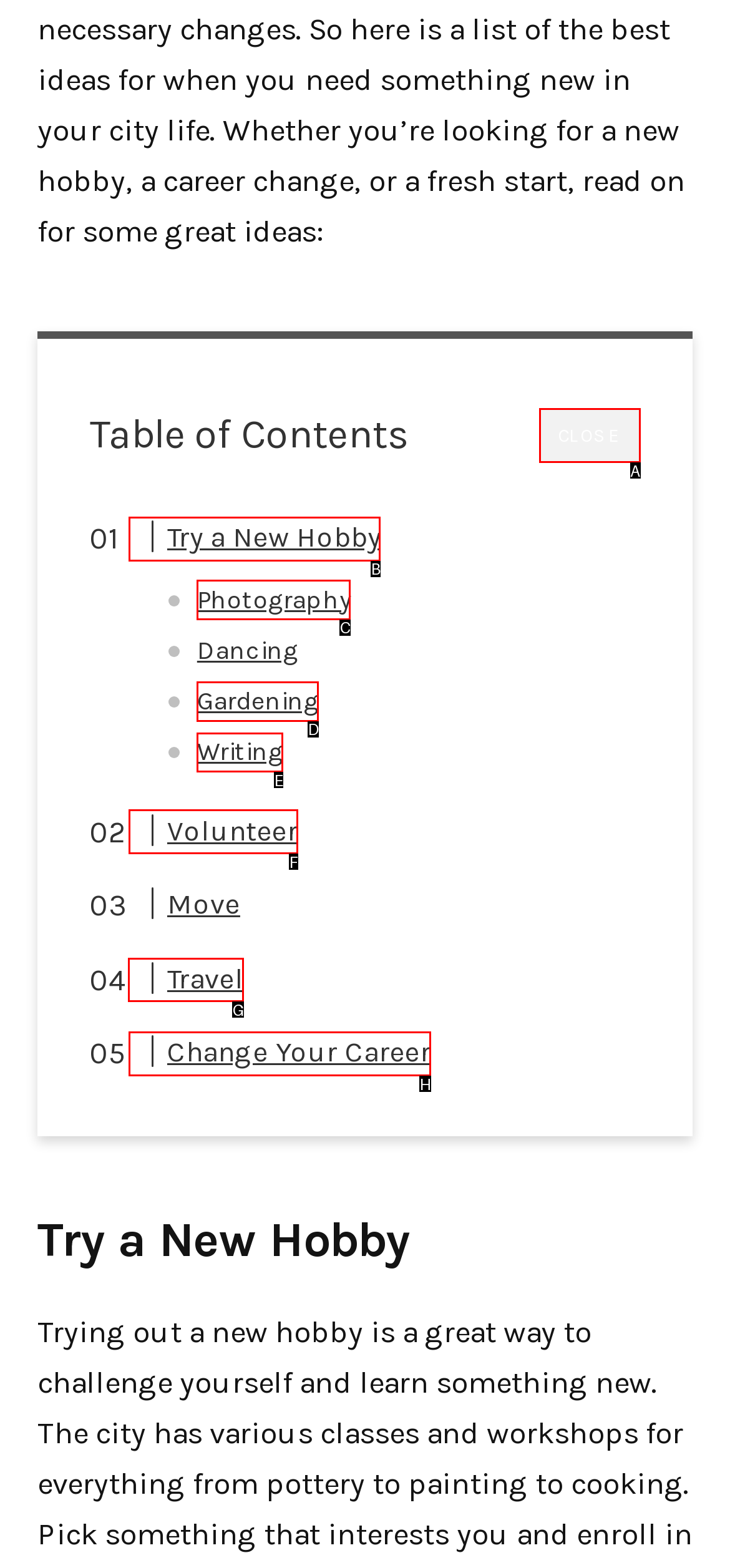Tell me which one HTML element I should click to complete the following instruction: Plan a 'Travel'
Answer with the option's letter from the given choices directly.

G